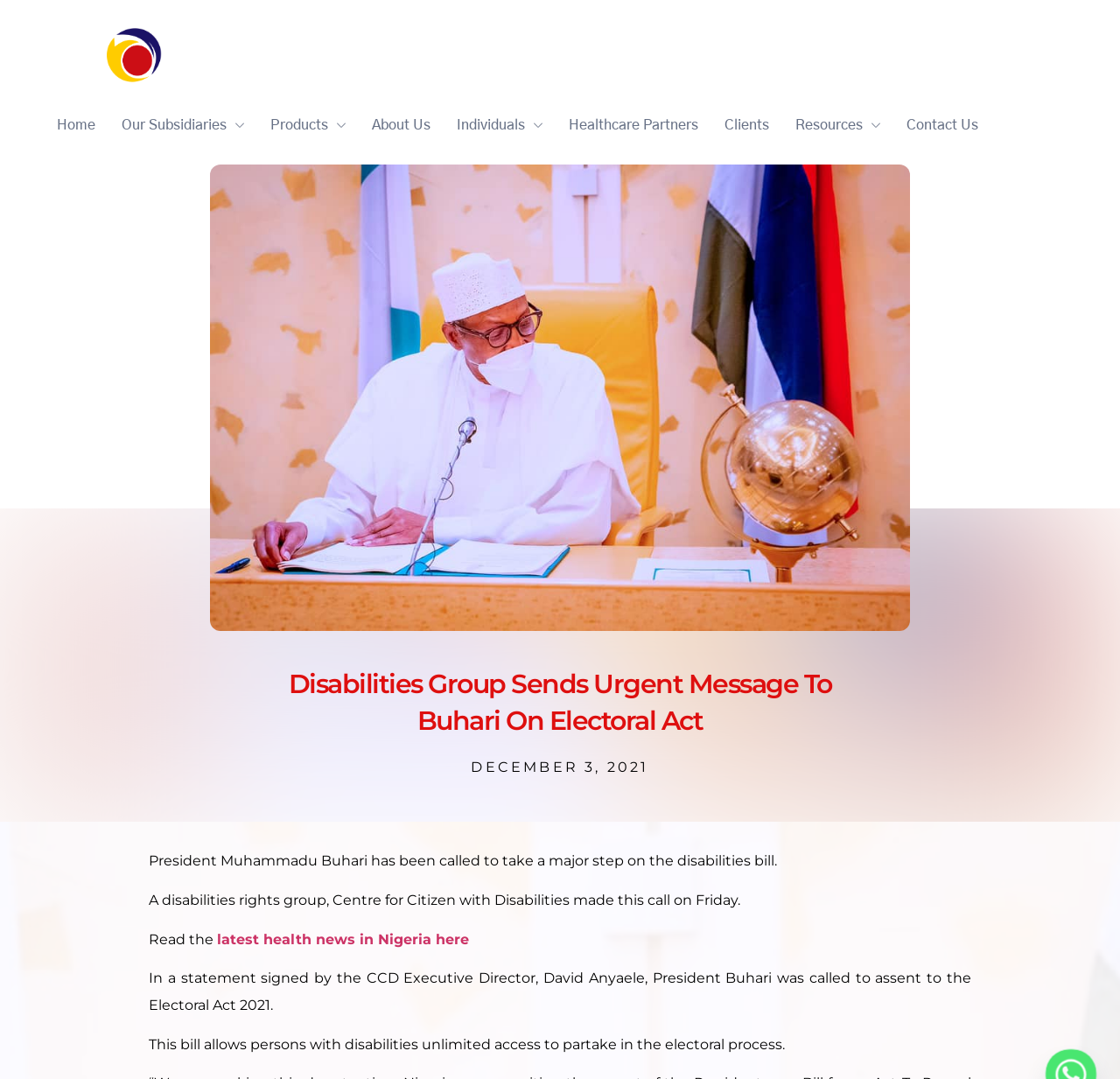Locate the bounding box coordinates of the area you need to click to fulfill this instruction: 'Read latest health news in Nigeria here'. The coordinates must be in the form of four float numbers ranging from 0 to 1: [left, top, right, bottom].

[0.194, 0.863, 0.419, 0.878]